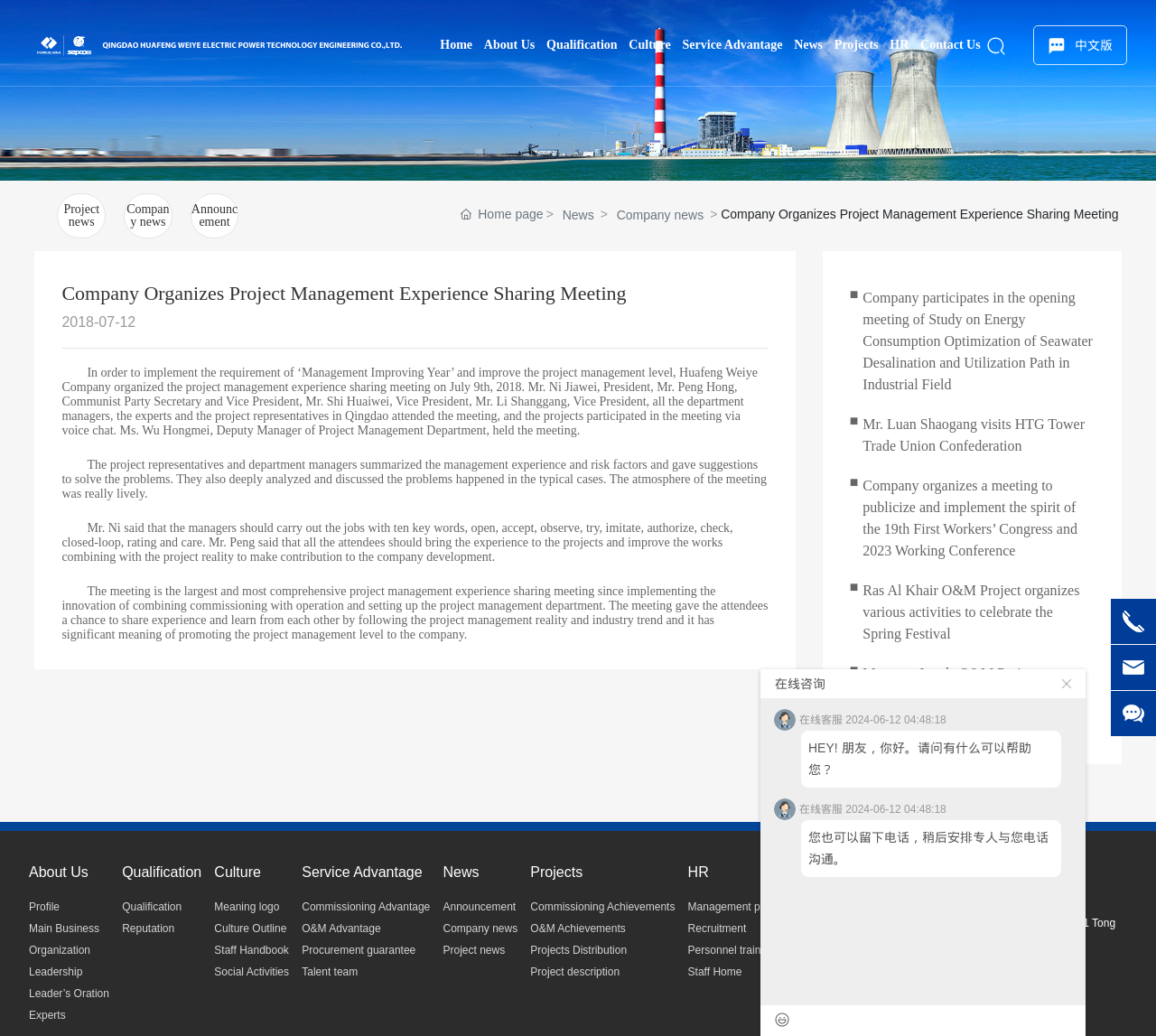Describe all the key features and sections of the webpage thoroughly.

The webpage is about Qingdao Huafengweiye Electric Power Technology Engineering Co., Ltd., a company that specializes in electric engineering commissioning, O&M, including training, unit performance test, and electric power technology engineering. 

At the top of the page, there is a logo and a navigation menu with links to different sections of the website, including Home, About Us, Qualification, Culture, Service Advantage, News, Projects, HR, and Contact Us. 

Below the navigation menu, there is a section that appears to be a news article or a blog post. The title of the article is "Company Organizes Project Management Experience Sharing Meeting". The article is dated July 12, 2018, and it describes a meeting held by the company to share project management experiences and improve the project management level. The article includes quotes from the company's president and other executives.

To the right of the article, there are several links to other news articles or blog posts, each with a brief summary. These articles appear to be about the company's projects, achievements, and activities.

At the bottom of the page, there is a section with links to different sections of the website, including About Us, Qualification, Culture, Service Advantage, News, Projects, HR, and Contact Us. Each section has several sub-links with more specific information.

There are also several images on the page, including the company's logo and what appears to be a photo of a meeting or a conference.